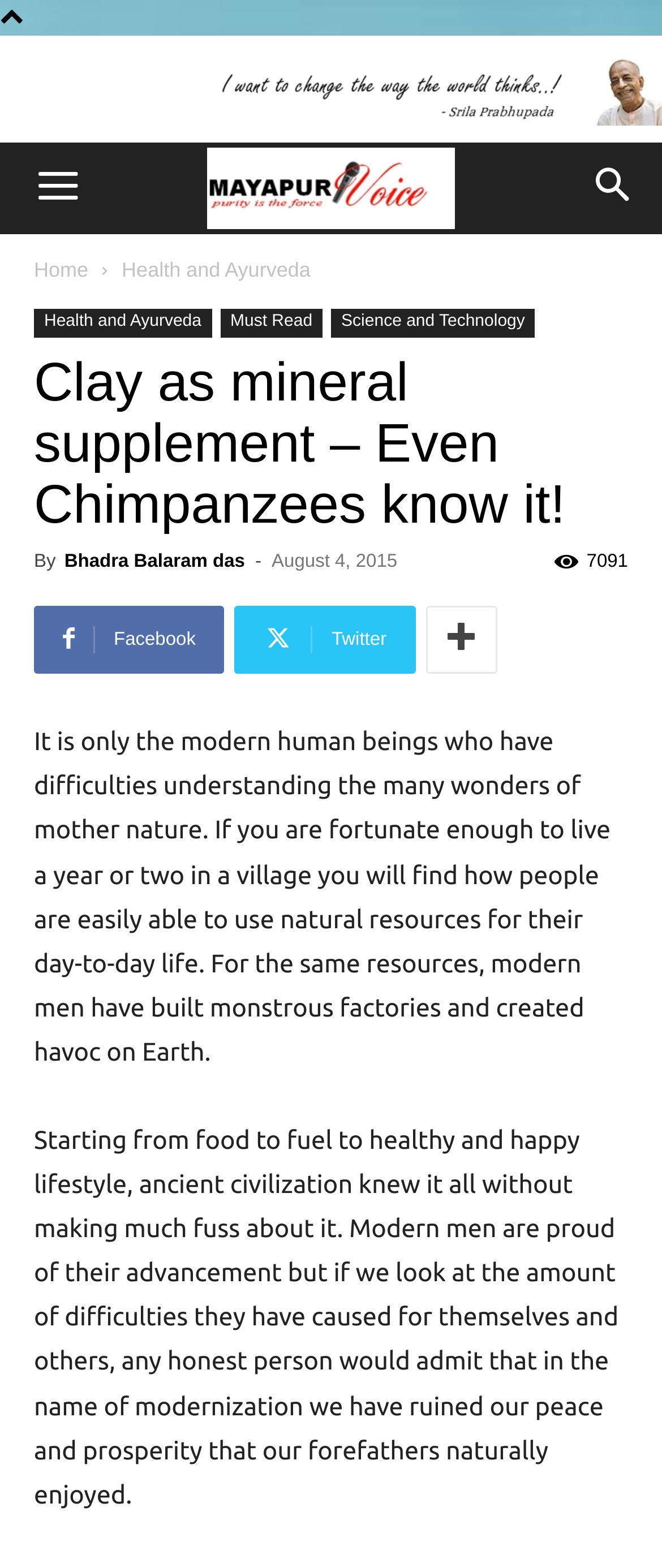Who is the author of the article?
Answer the question with a detailed and thorough explanation.

The author of the article can be found in the link element with the text 'Bhadra Balaram das' which is located below the heading element and is likely the byline of the article.